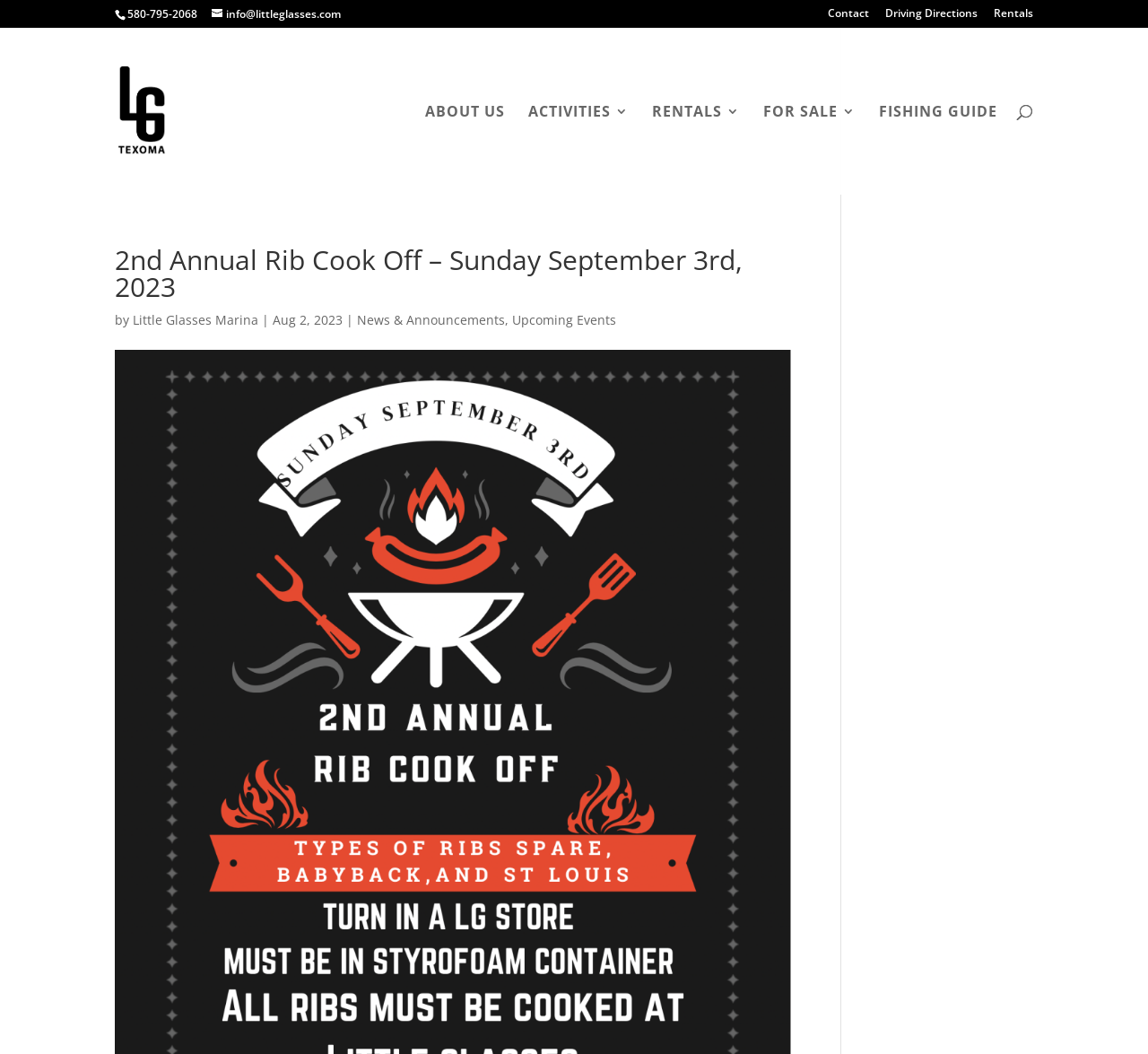What is the email address to contact Little Glasses Resort & Marina?
Provide a concise answer using a single word or phrase based on the image.

info@littleglasses.com